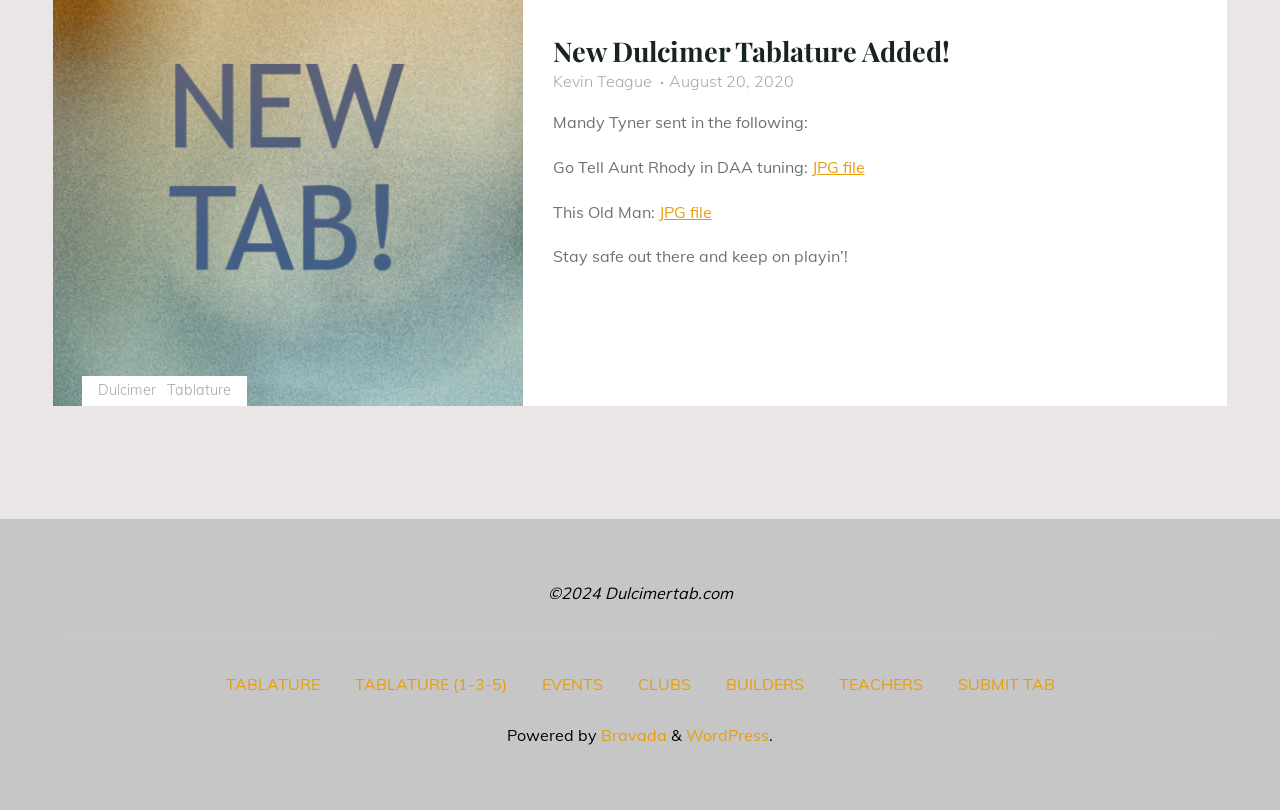Determine the bounding box coordinates of the clickable area required to perform the following instruction: "Click on the 'Dulcimer' link". The coordinates should be represented as four float numbers between 0 and 1: [left, top, right, bottom].

[0.076, 0.471, 0.122, 0.493]